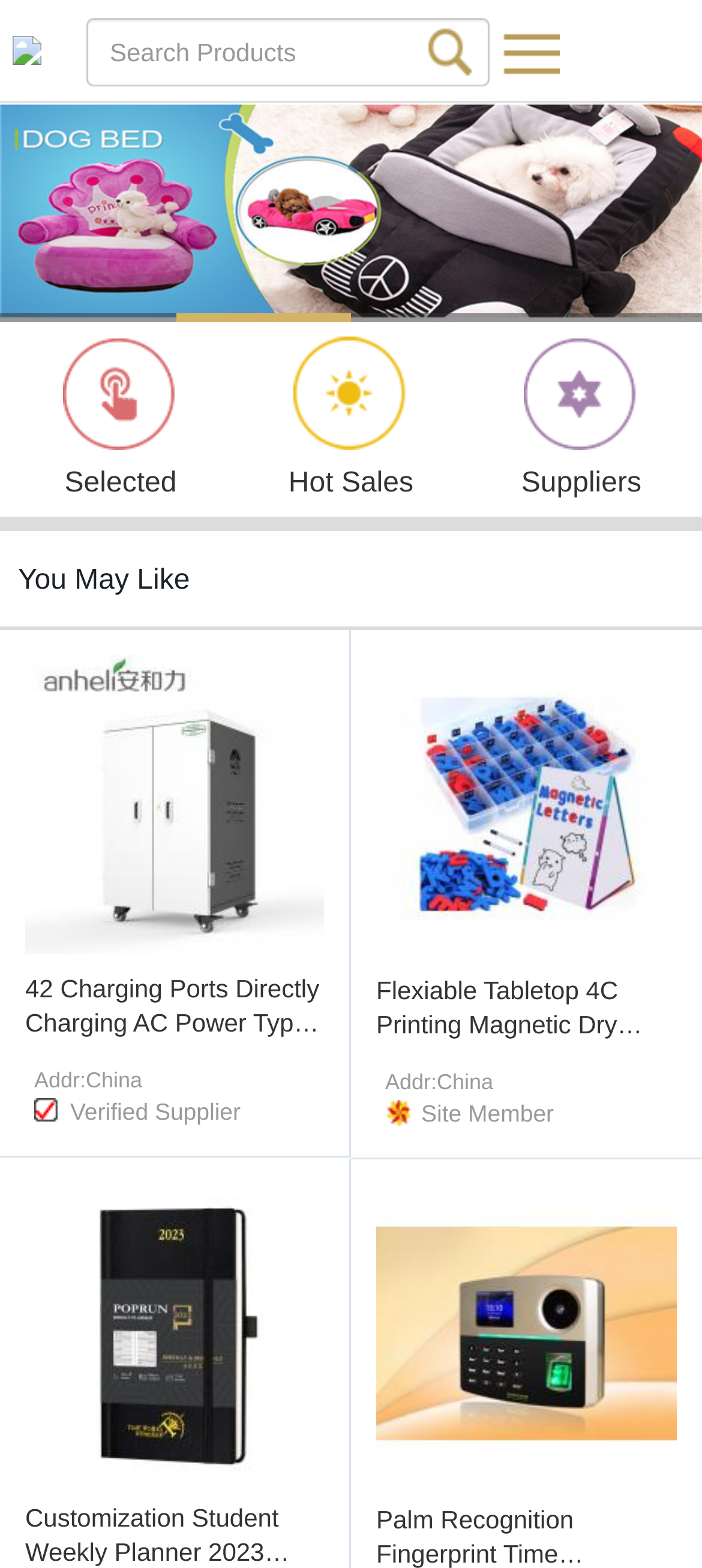Refer to the image and offer a detailed explanation in response to the question: What type of products are featured on the page?

The page features a variety of products, including a charging cart, a magnetic dry erase board, and other products. The images and links suggest that the website is a platform for wholesalers or suppliers to showcase their products.